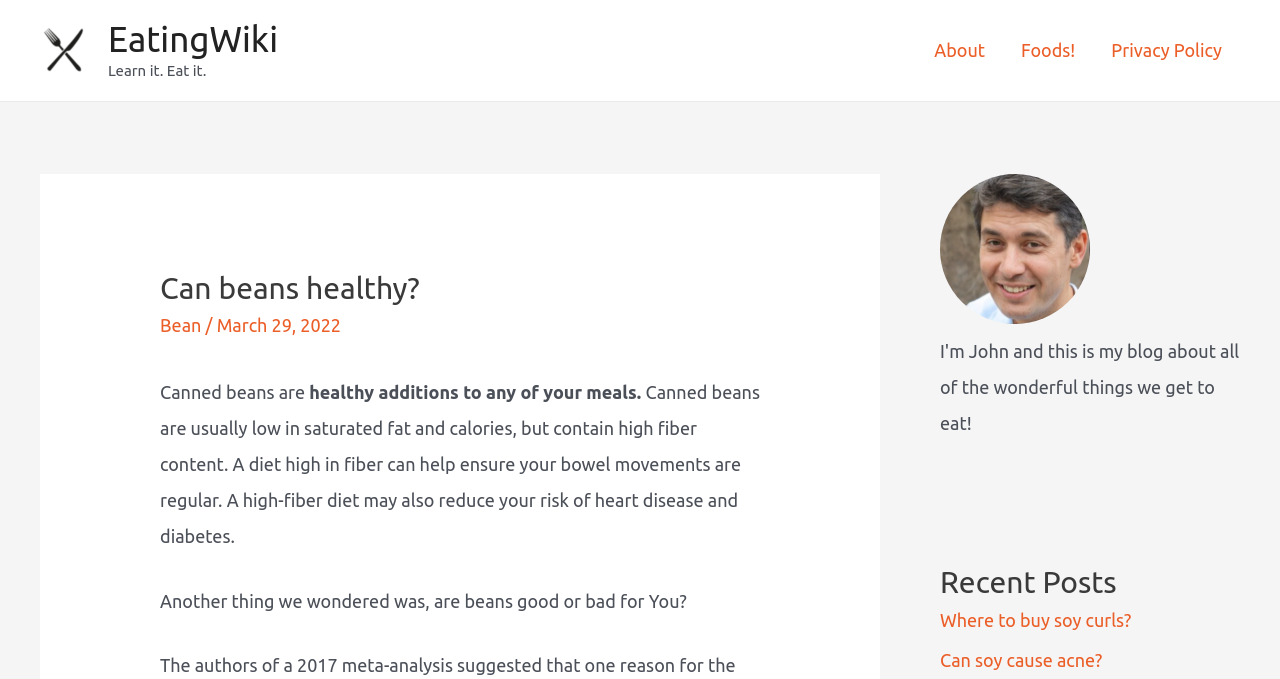Detail the various sections and features of the webpage.

The webpage is about the health benefits of canned beans. At the top left, there is a logo of "EatingWiki" accompanied by a link to the website's homepage. Next to the logo, there is a tagline "Learn it. Eat it." 

On the top right, there is a navigation menu with three links: "About", "Foods!", and "Privacy Policy". 

Below the navigation menu, there is a header section with a heading "Can beans healthy?" followed by a link to "Bean" and the date "March 29, 2022". 

The main content of the webpage is divided into two sections. The first section discusses the health benefits of canned beans, stating that they are low in saturated fat and calories but high in fiber content. It also mentions that a high-fiber diet can help with regular bowel movements and reduce the risk of heart disease and diabetes. 

The second section is located on the right side of the webpage and appears to be a sidebar. It contains a figure with a caption, although the caption is not provided. Below the figure, there is a heading "Recent Posts" followed by two links to recent articles: "Where to buy soy curls?" and "Can soy cause acne?".